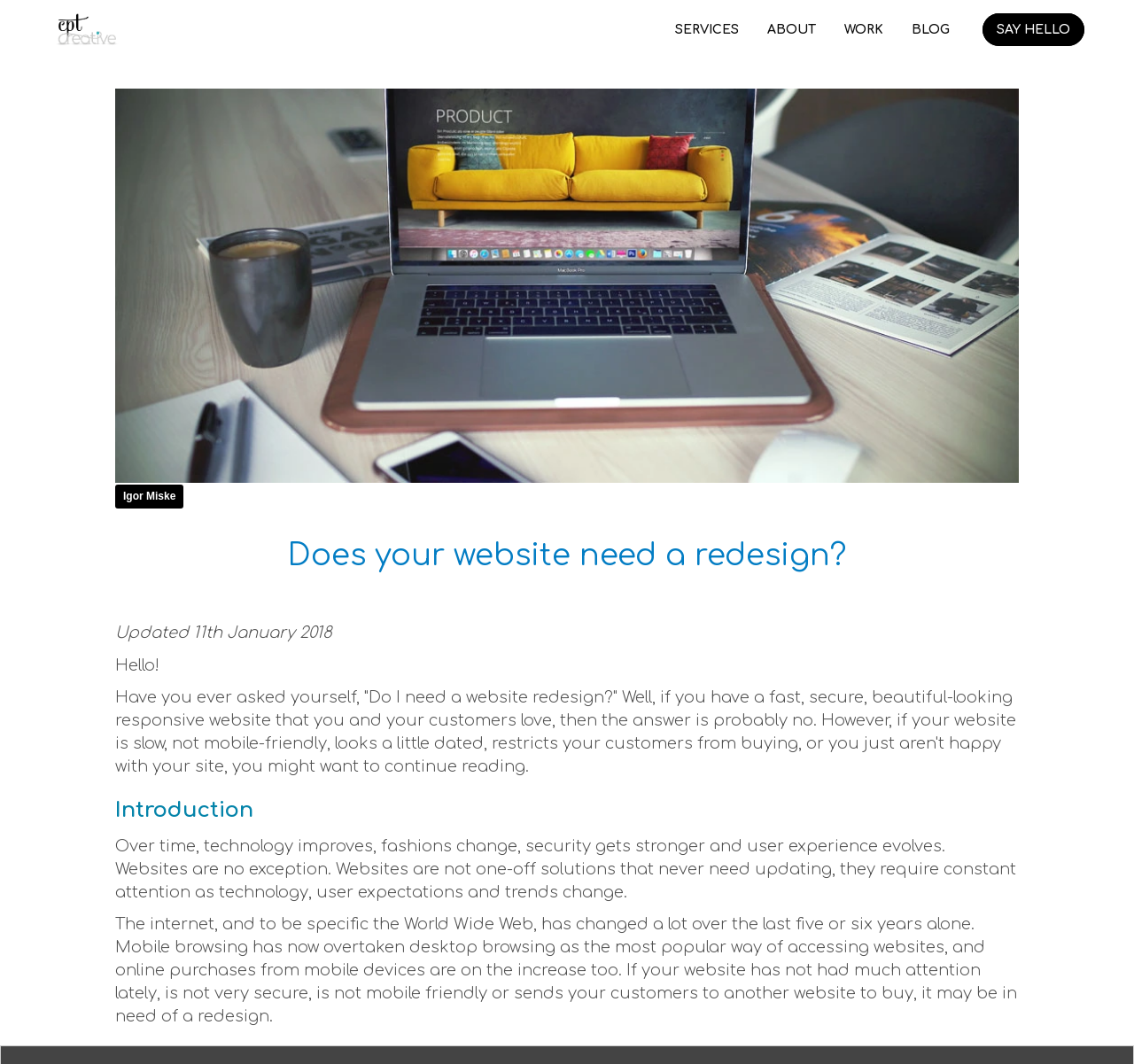Respond to the following question with a brief word or phrase:
When was the webpage last updated?

11th January 2018